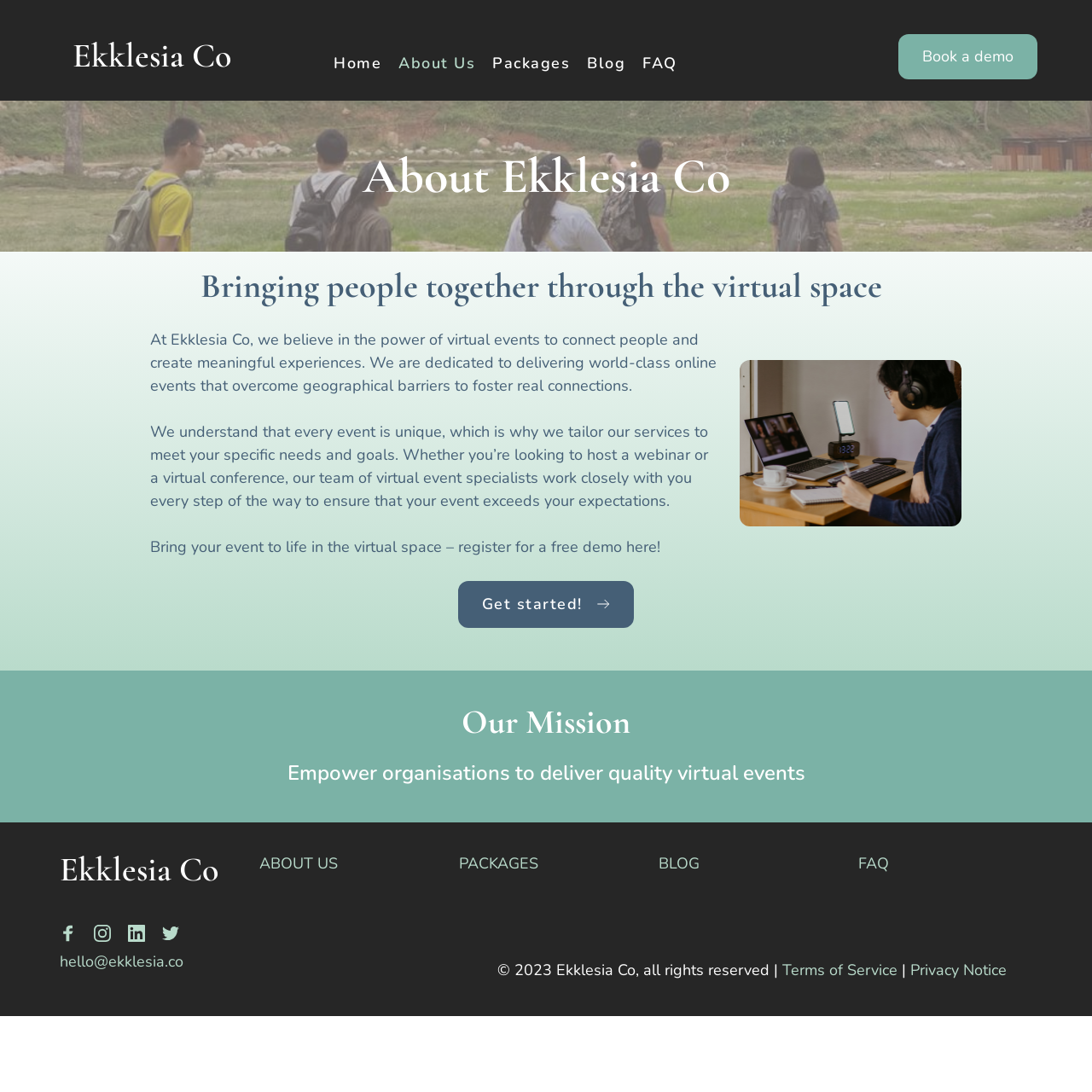Identify the bounding box coordinates for the element you need to click to achieve the following task: "Contact via 'hello@ekklesia.co'". The coordinates must be four float values ranging from 0 to 1, formatted as [left, top, right, bottom].

[0.055, 0.871, 0.168, 0.89]